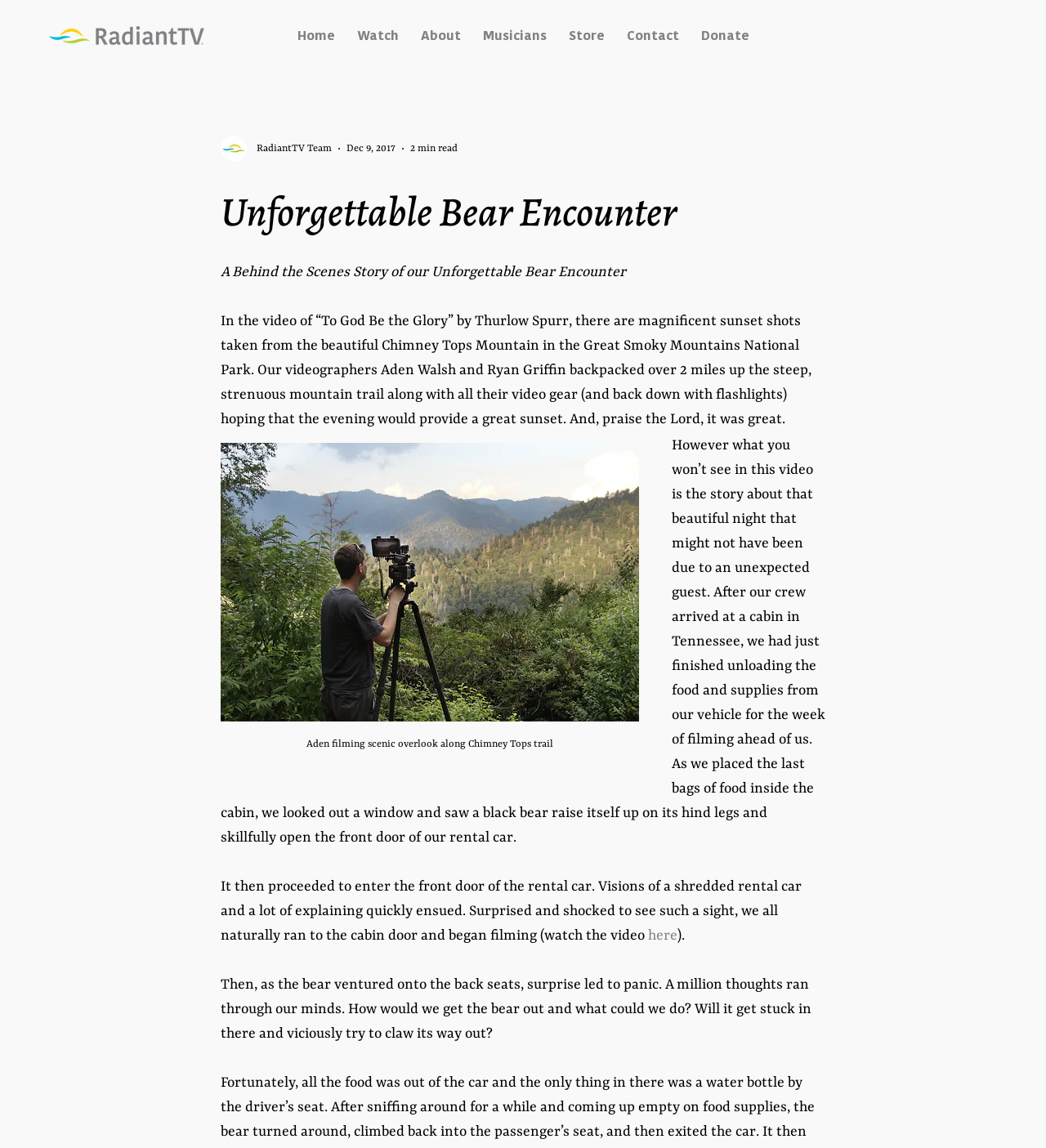Can you extract the primary headline text from the webpage?

Unforgettable Bear Encounter